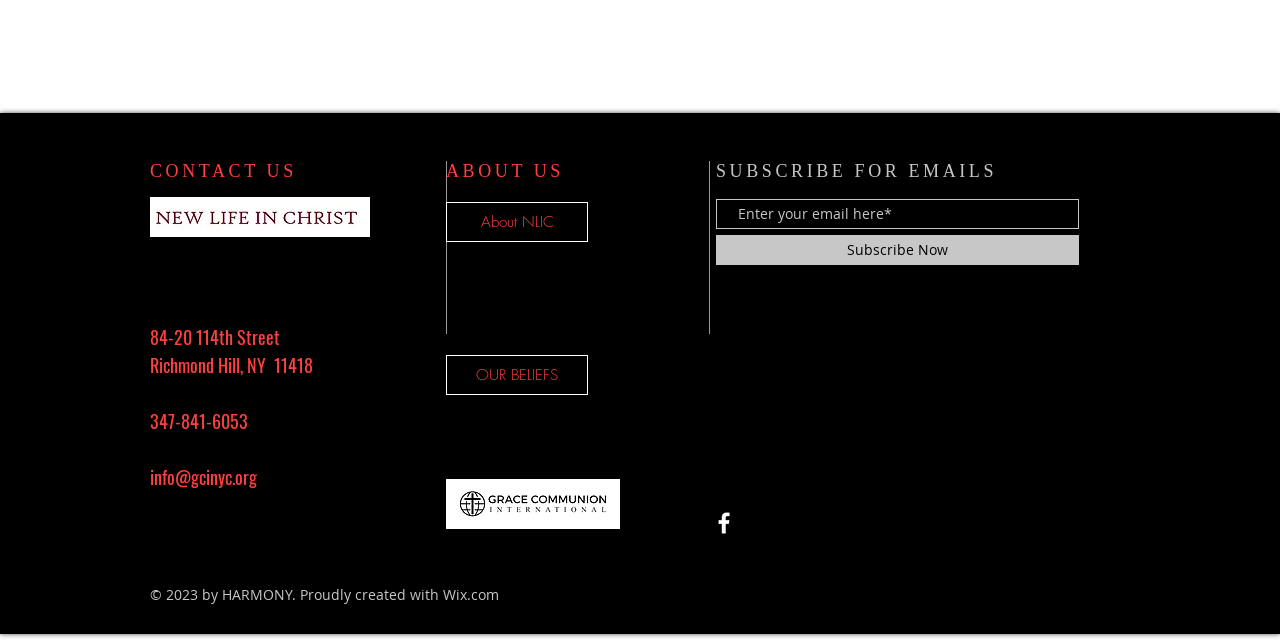Extract the bounding box coordinates of the UI element described by: "info@gcinyc.org". The coordinates should include four float numbers ranging from 0 to 1, e.g., [left, top, right, bottom].

[0.117, 0.725, 0.201, 0.766]